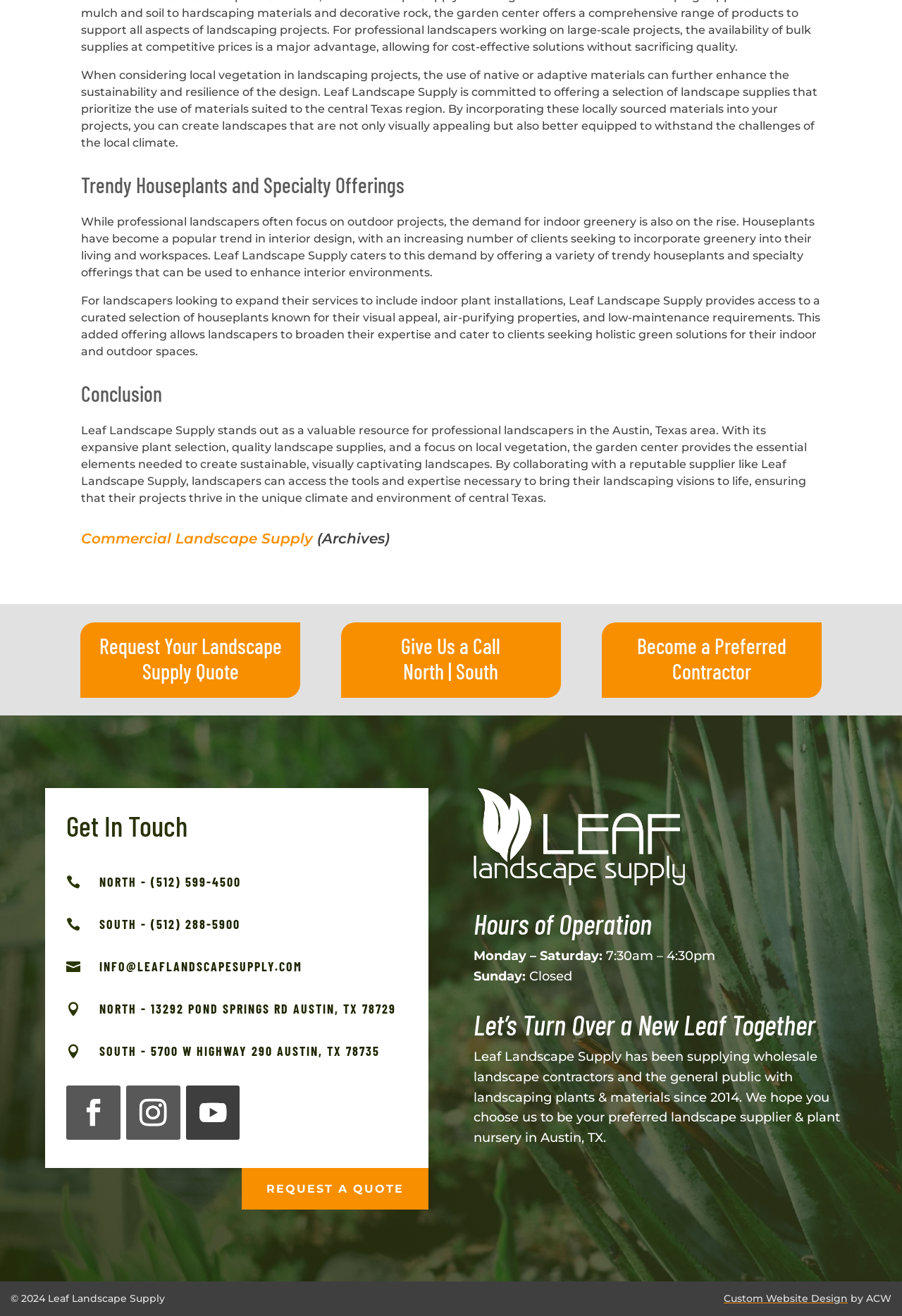Identify the bounding box coordinates of the section that should be clicked to achieve the task described: "Get in touch with the North location".

[0.447, 0.5, 0.493, 0.519]